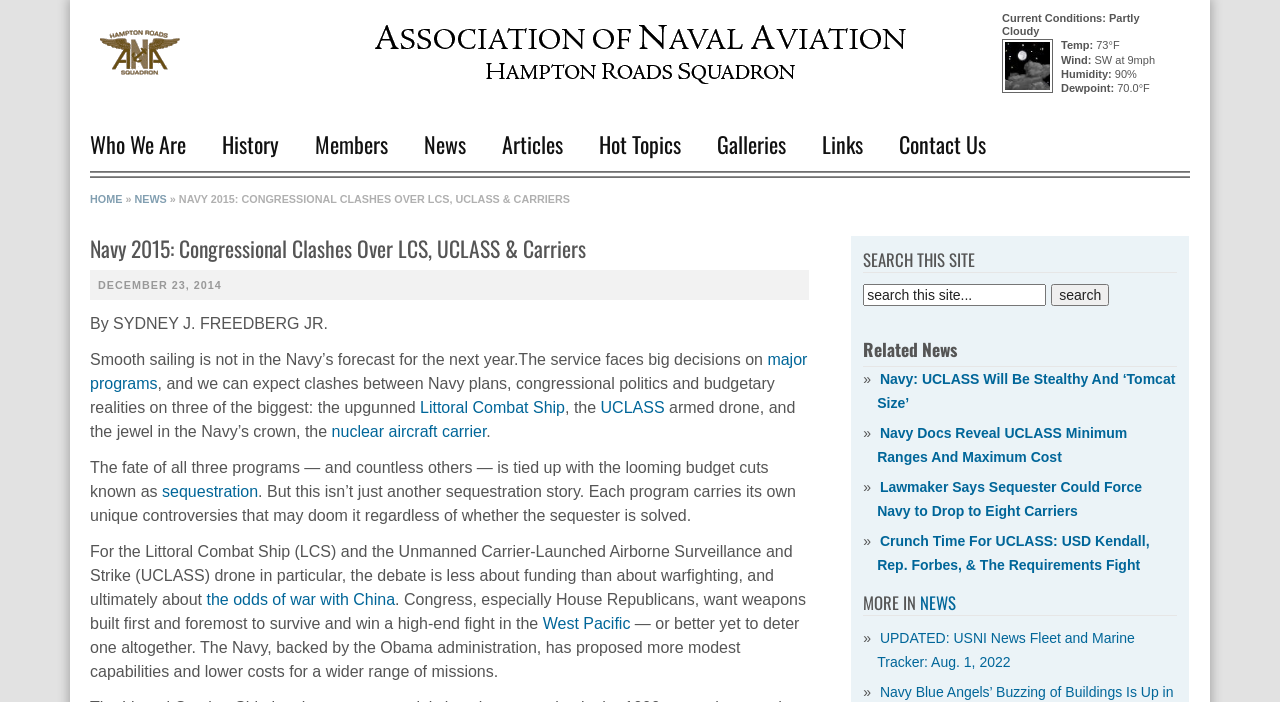Find the bounding box coordinates of the element you need to click on to perform this action: 'Search this site'. The coordinates should be represented by four float values between 0 and 1, in the format [left, top, right, bottom].

[0.674, 0.405, 0.817, 0.436]